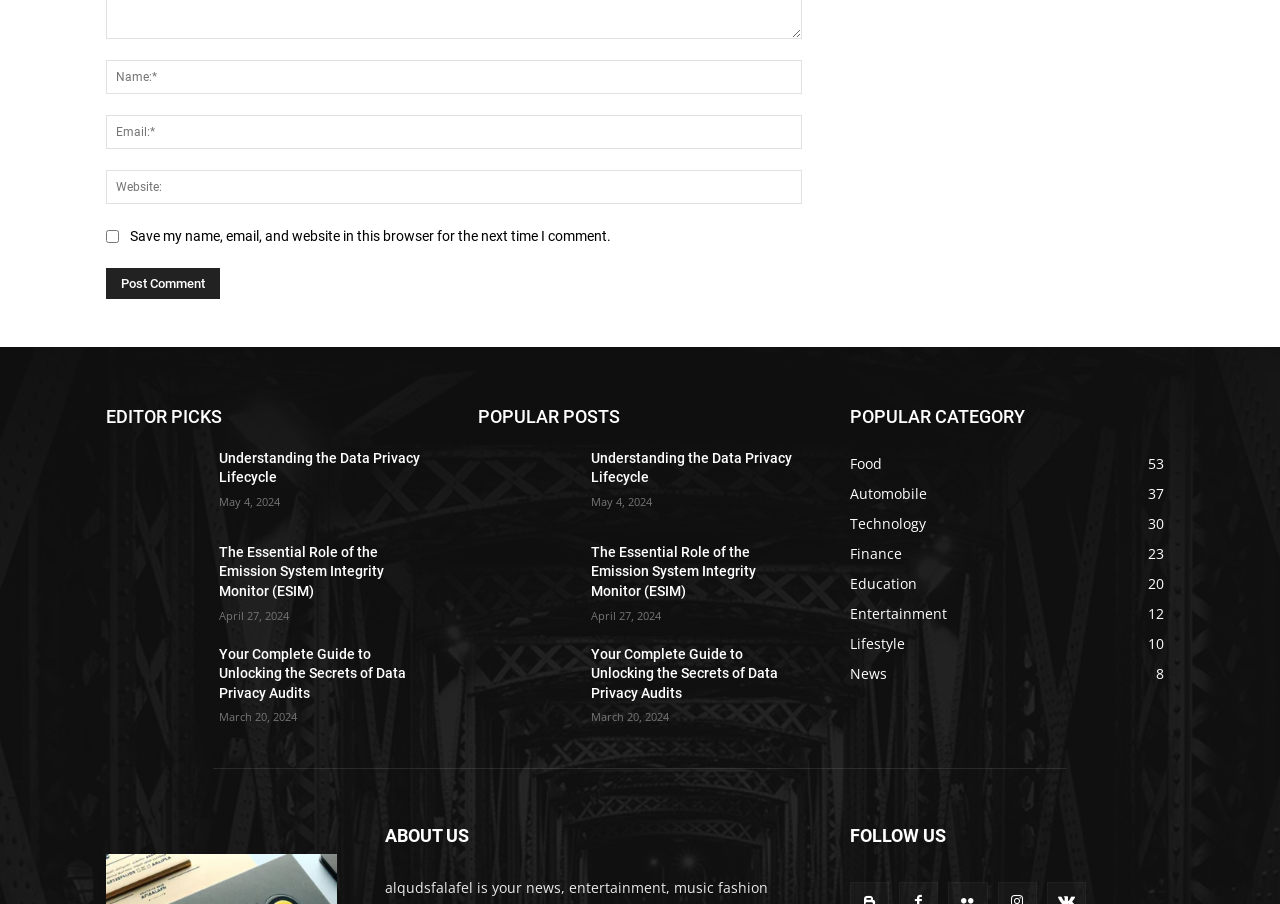Identify the bounding box coordinates for the element you need to click to achieve the following task: "Read the 'Bill ‘favouring’ Nawaz passed by NA' news". The coordinates must be four float values ranging from 0 to 1, formatted as [left, top, right, bottom].

None